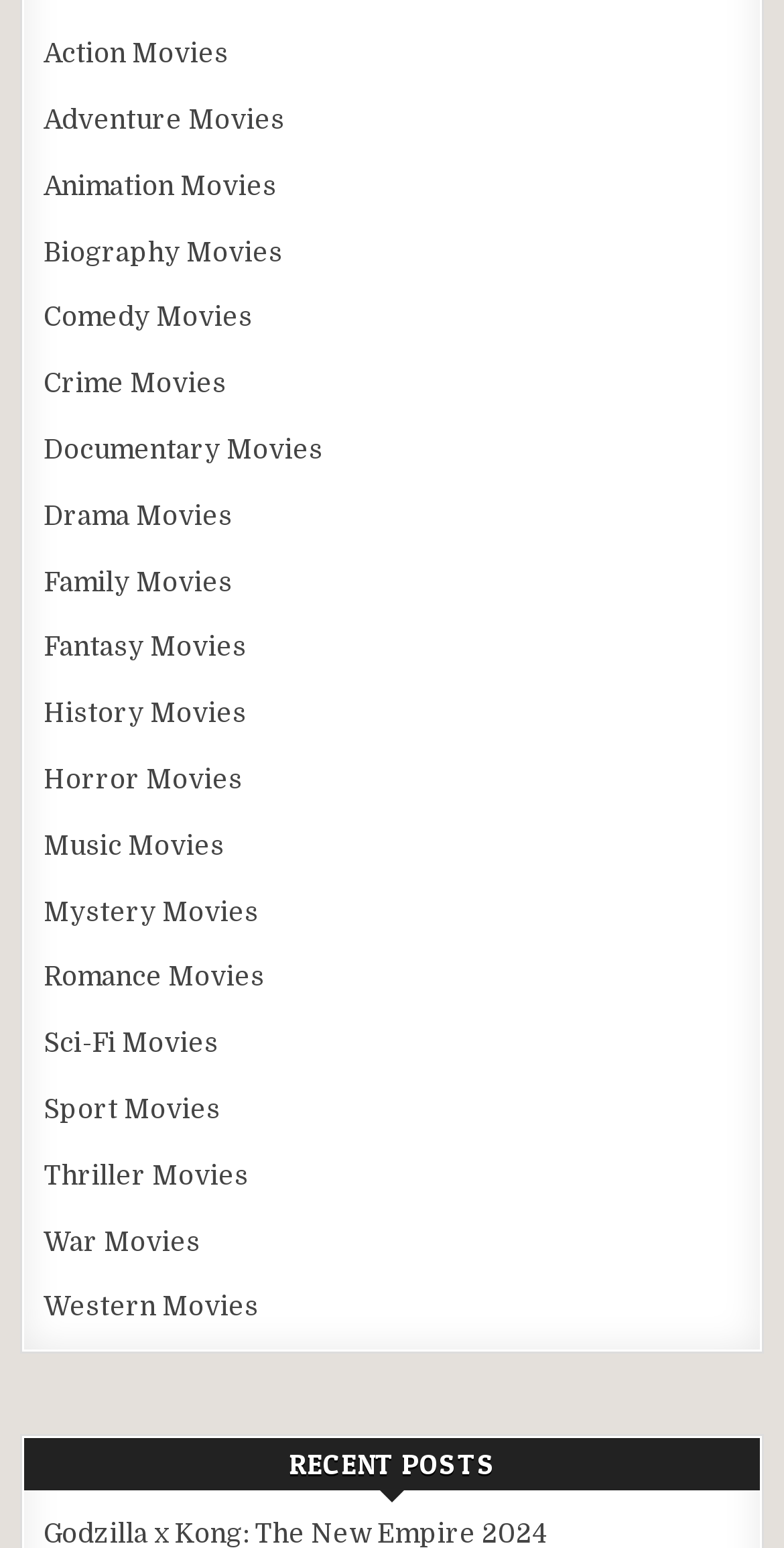Identify and provide the bounding box coordinates of the UI element described: "Documentary Movies". The coordinates should be formatted as [left, top, right, bottom], with each number being a float between 0 and 1.

[0.056, 0.281, 0.412, 0.3]